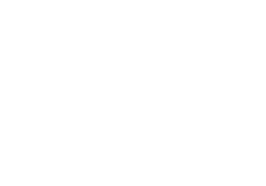Craft a detailed explanation of the image.

The image illustrates a virtual reality experience of an ammonia refrigeration system, showcasing innovative technology used in industrial refrigeration. Positioned within a context that emphasizes advancements in ammonia refrigeration techniques, this visual representation highlights features that include operational insights and safety protocols essential for modern industrial applications. This virtual experience is part of a broader discussion presented in a featured article set to appear in April 2024, emphasizing the integration of virtual reality tools such as Oculus to enhance understanding and demonstration of complex refrigeration systems. The article aims to inform readers about state-of-the-art practices in the industry while underscoring the educational benefits of immersive technology in operational training and system integration.